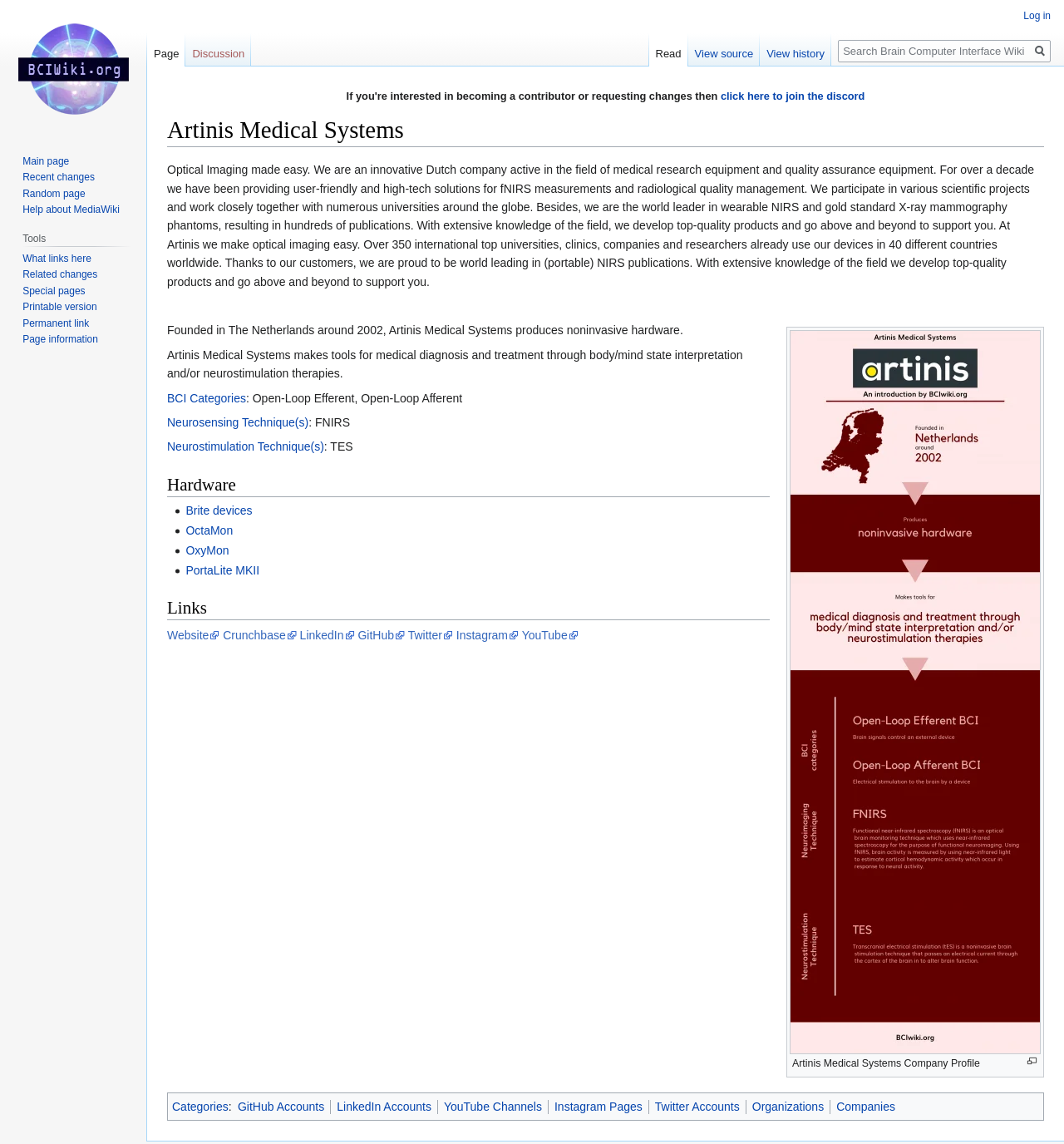Determine the bounding box coordinates of the area to click in order to meet this instruction: "visit the main page".

[0.006, 0.0, 0.131, 0.116]